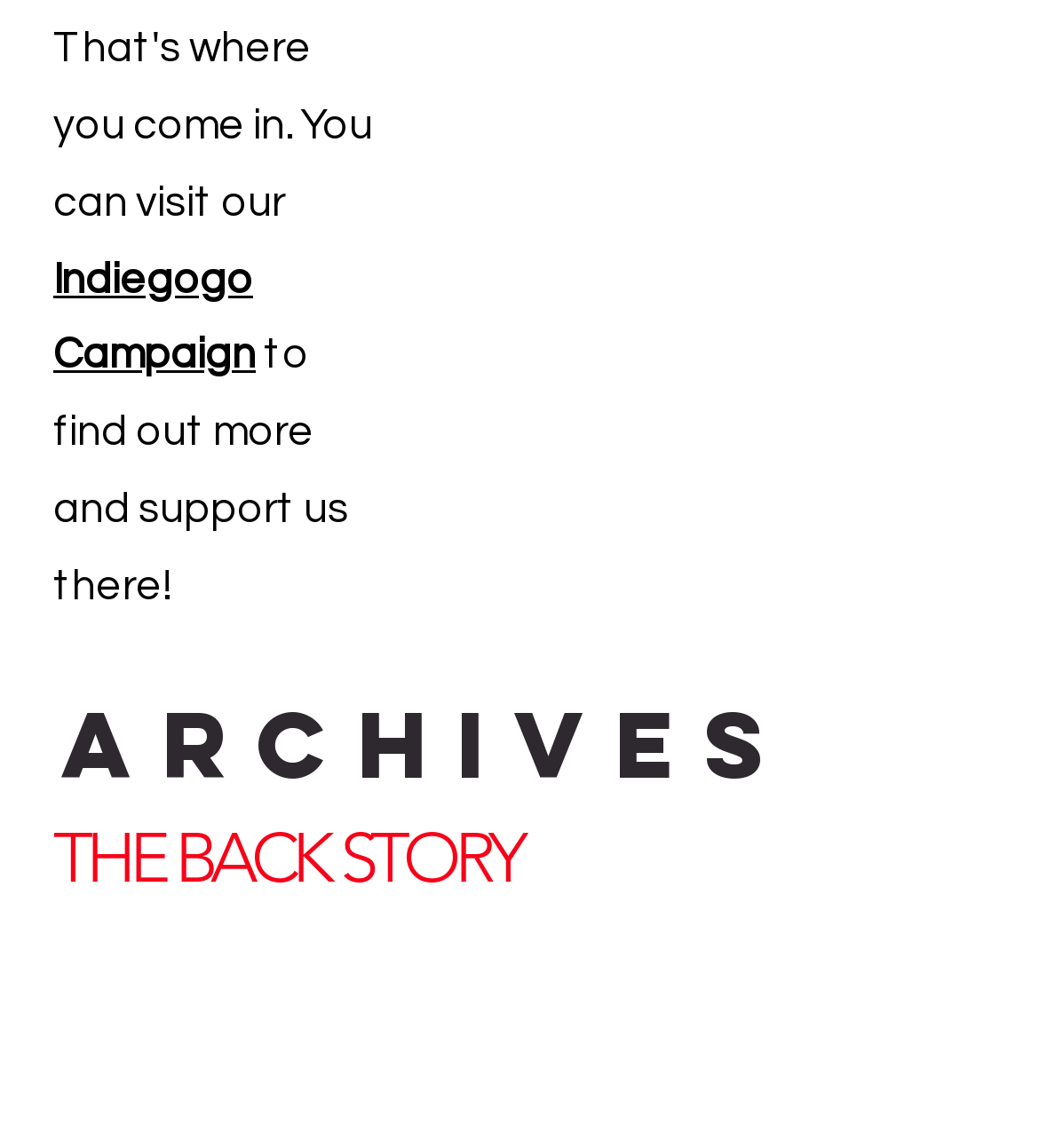Please answer the following question using a single word or phrase: 
How many headings are available on the webpage?

2